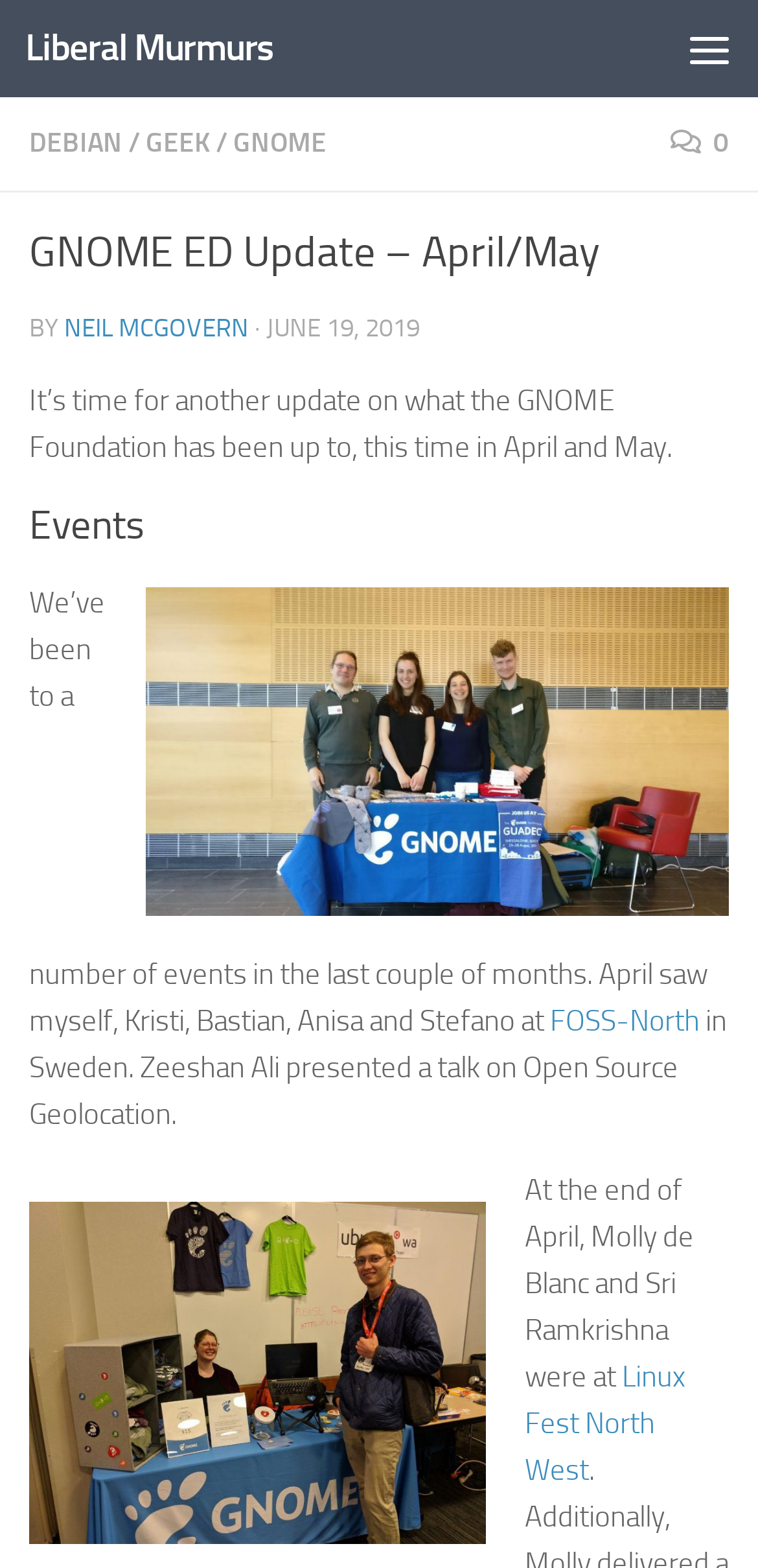Can you find and provide the title of the webpage?

GNOME ED Update – April/May